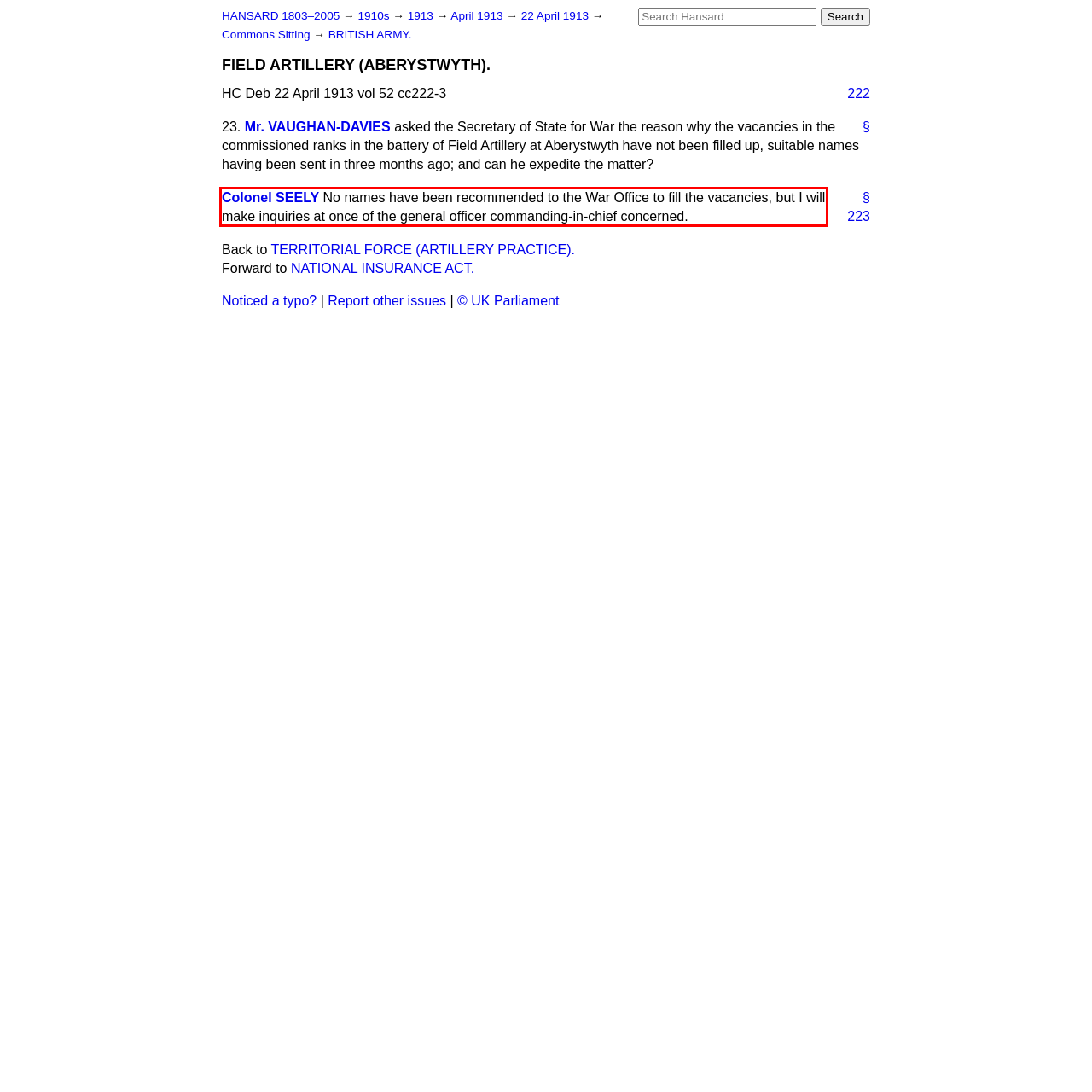Extract and provide the text found inside the red rectangle in the screenshot of the webpage.

No names have been recommended to the War Office to fill the 223 vacancies, but I will make inquiries at once of the general officer commanding-in-chief concerned.